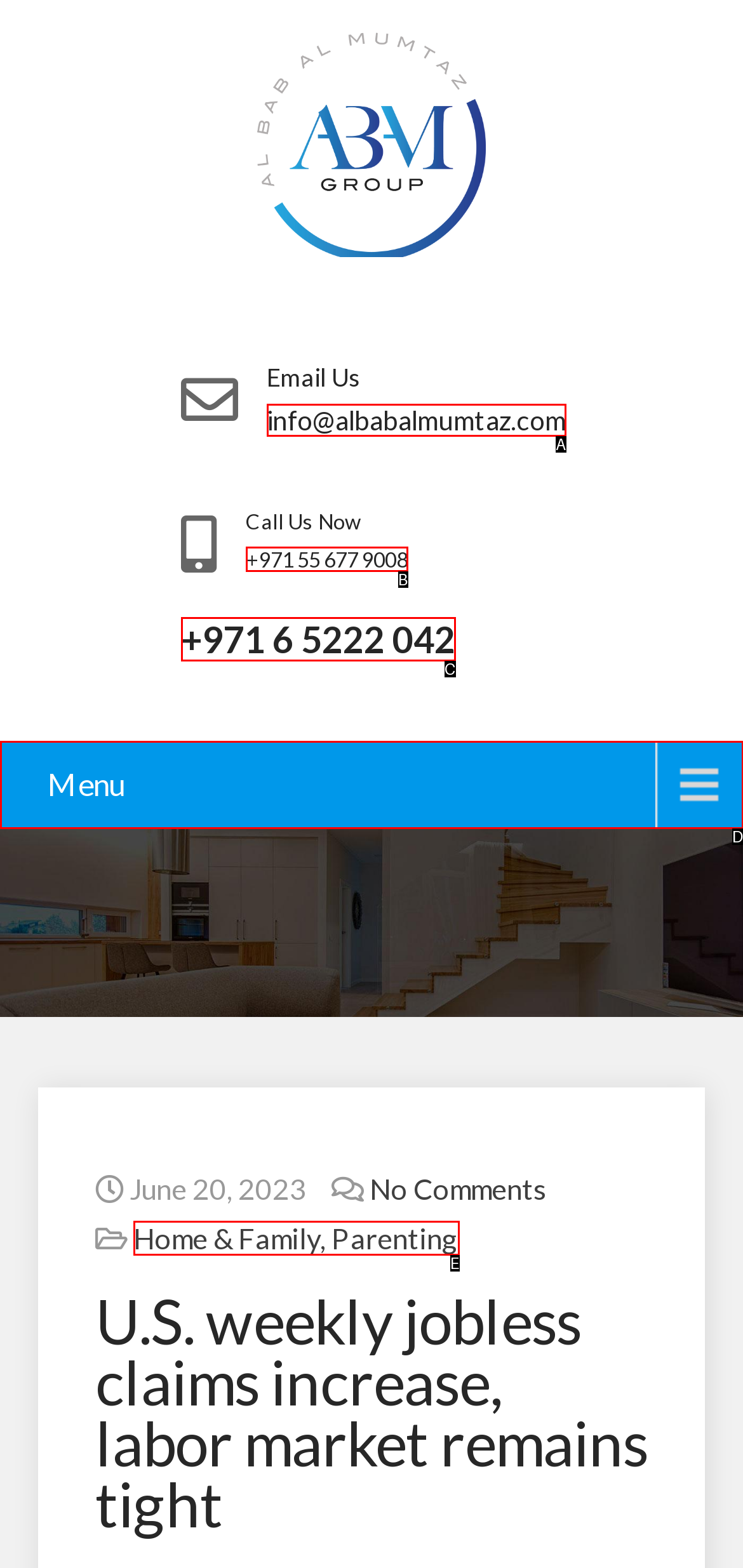Select the HTML element that best fits the description: Menu
Respond with the letter of the correct option from the choices given.

D